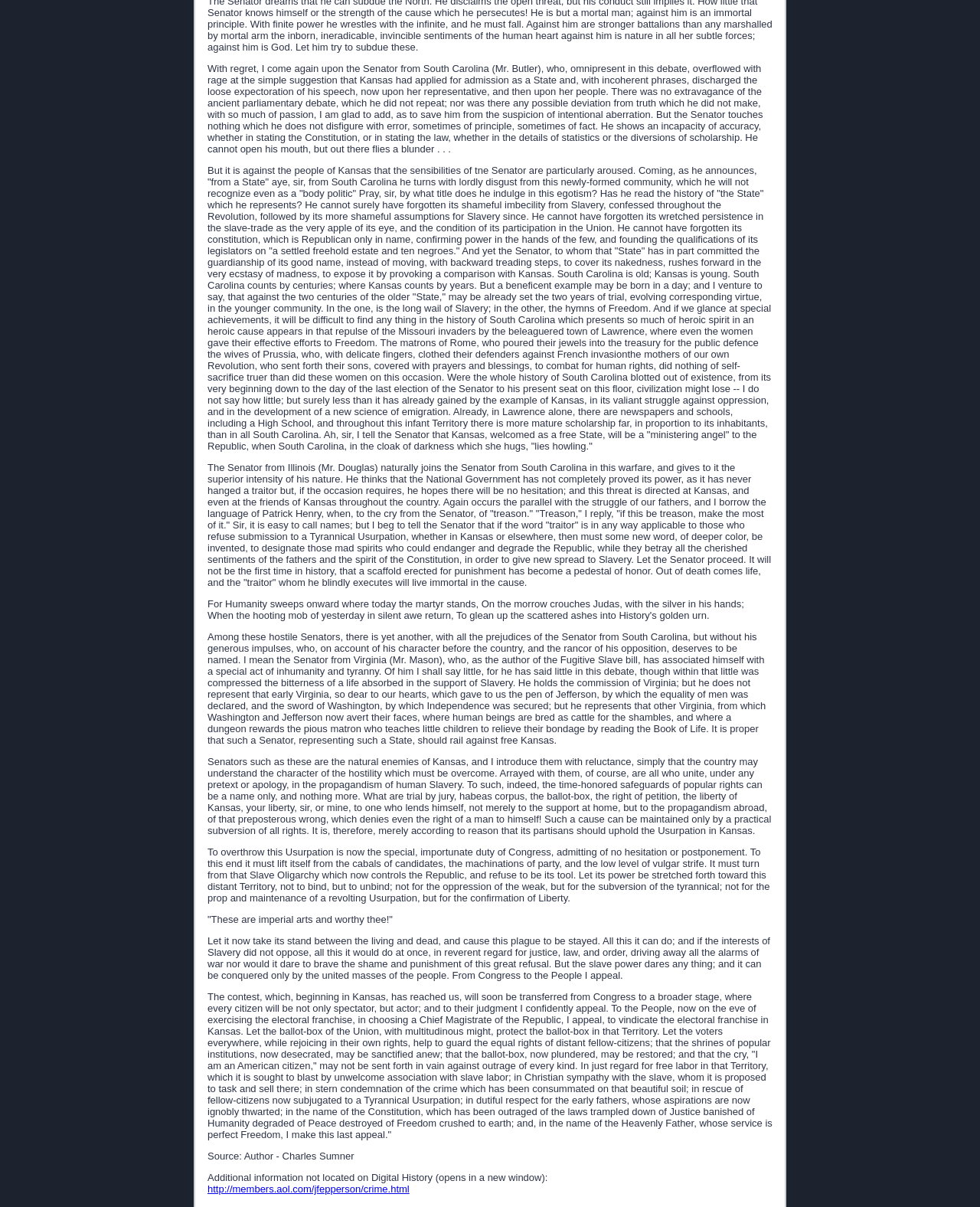Using the webpage screenshot, locate the HTML element that fits the following description and provide its bounding box: "http://members.aol.com/jfepperson/crime.html".

[0.212, 0.98, 0.418, 0.99]